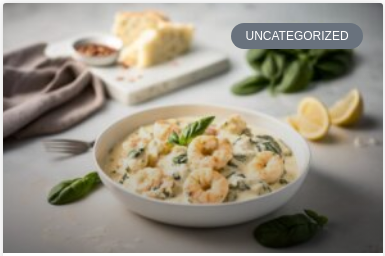Provide a short, one-word or phrase answer to the question below:
What is the purpose of the chili flakes?

Enhancing flavors